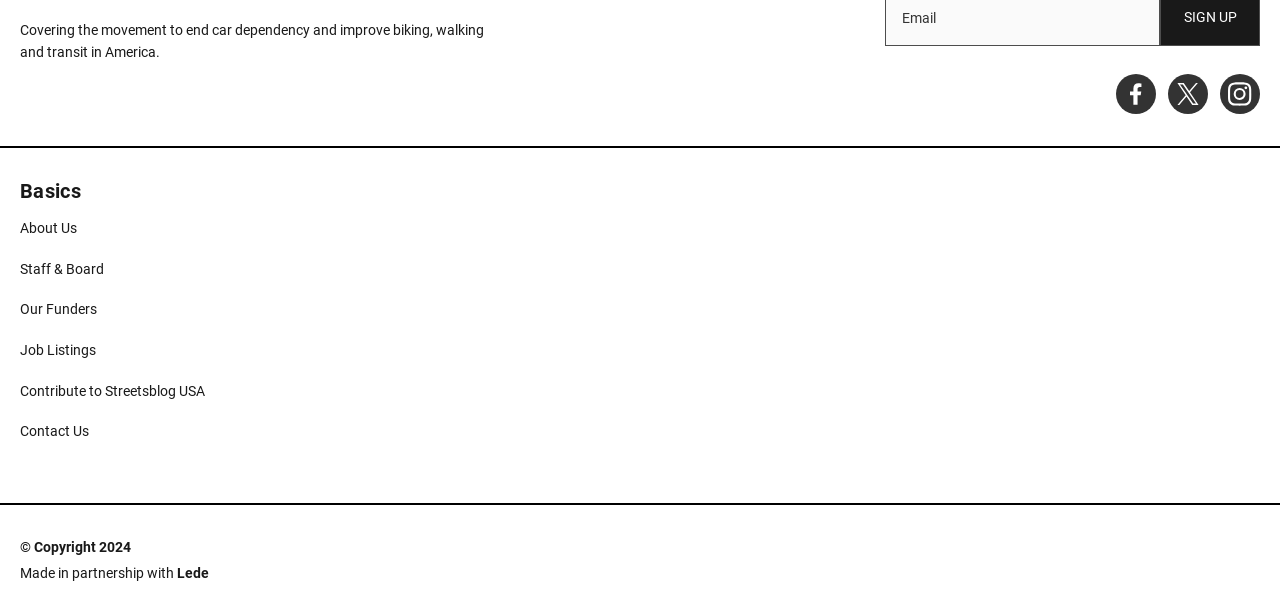Determine the bounding box coordinates of the element that should be clicked to execute the following command: "Visit Streetsblog USA's partner Lede".

[0.138, 0.917, 0.163, 0.943]